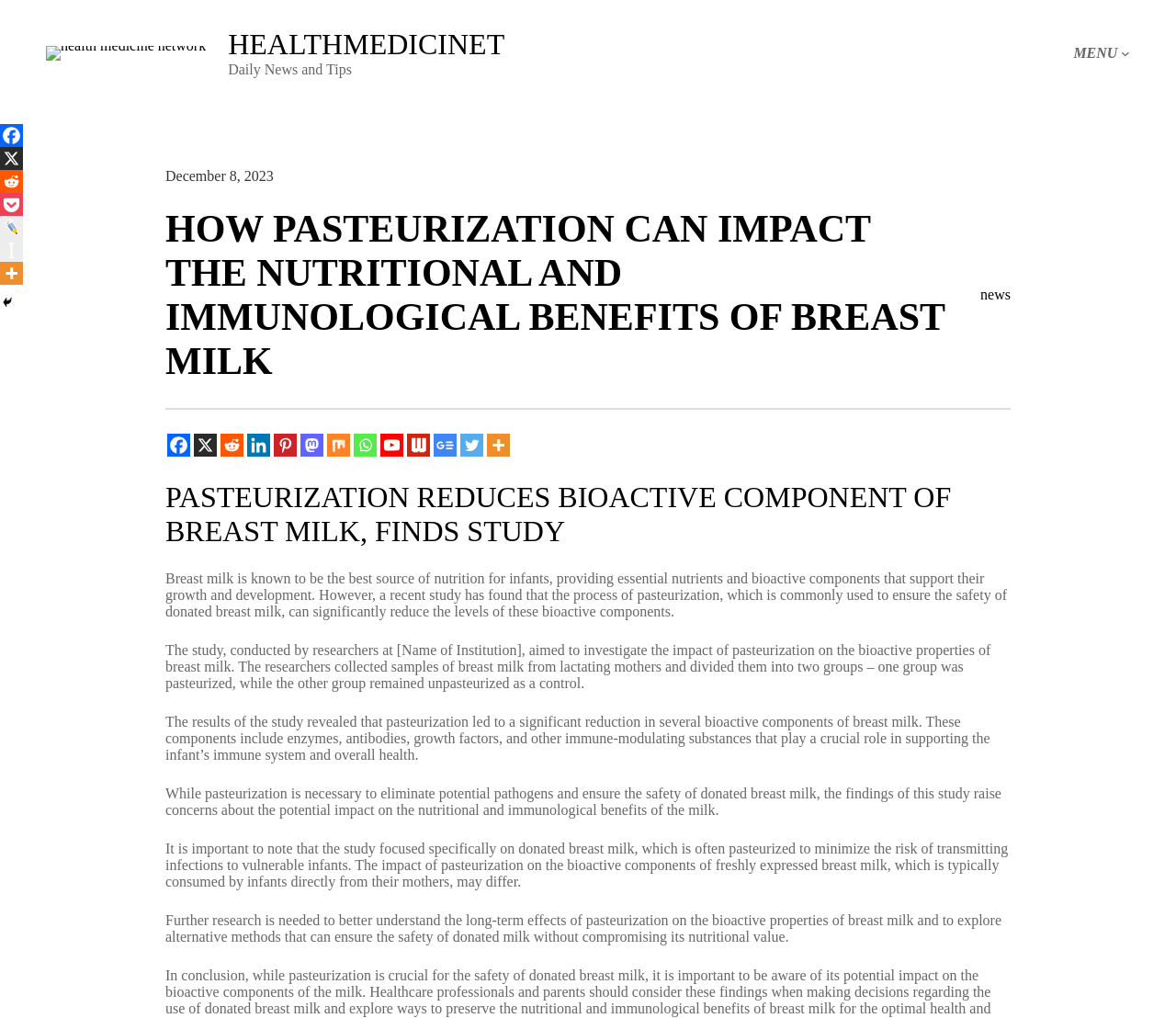Identify the bounding box coordinates of the specific part of the webpage to click to complete this instruction: "Click on the 'MENU' link".

[0.913, 0.044, 0.95, 0.06]